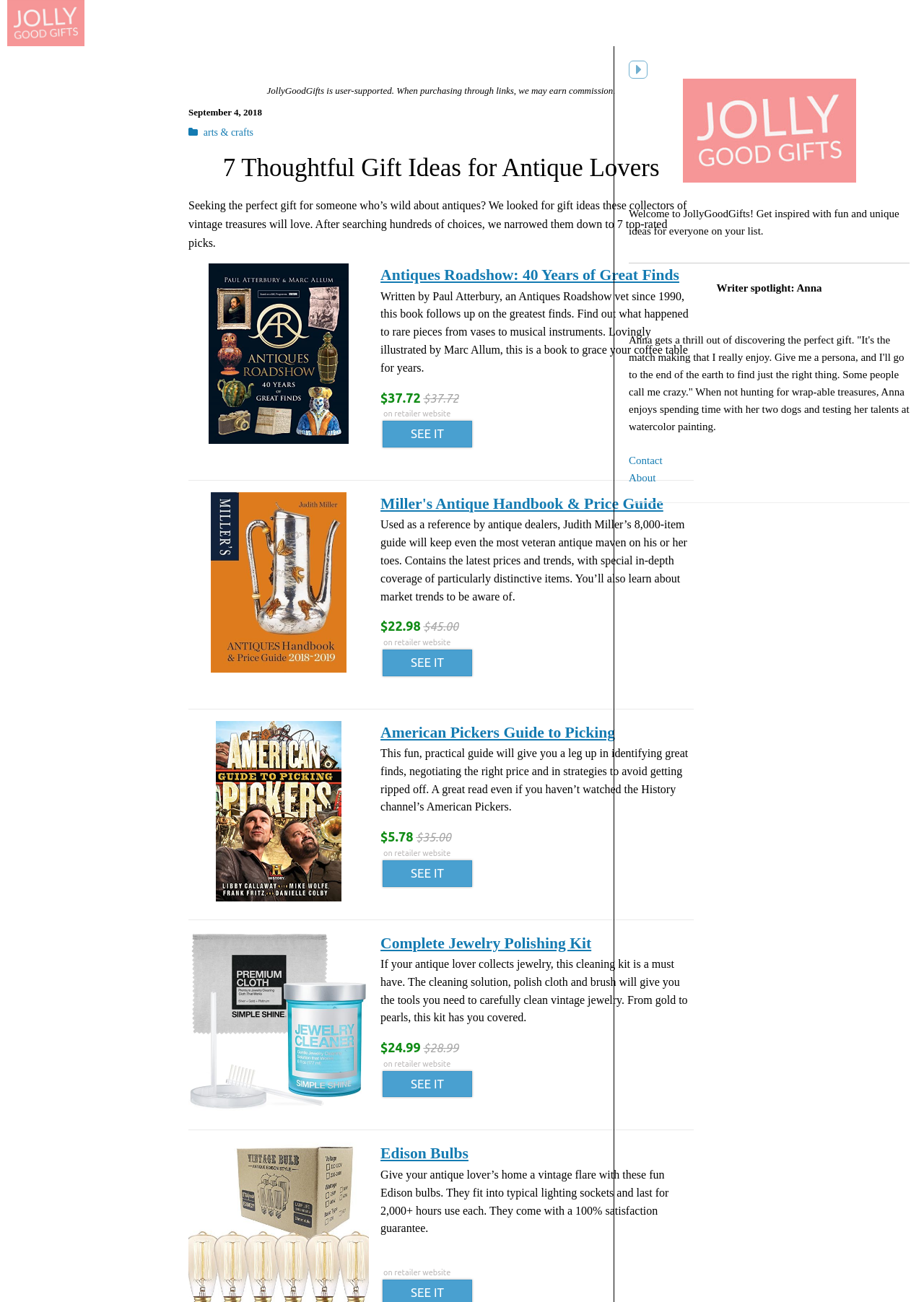Can you identify the bounding box coordinates of the clickable region needed to carry out this instruction: 'Explore '#News''? The coordinates should be four float numbers within the range of 0 to 1, stated as [left, top, right, bottom].

None